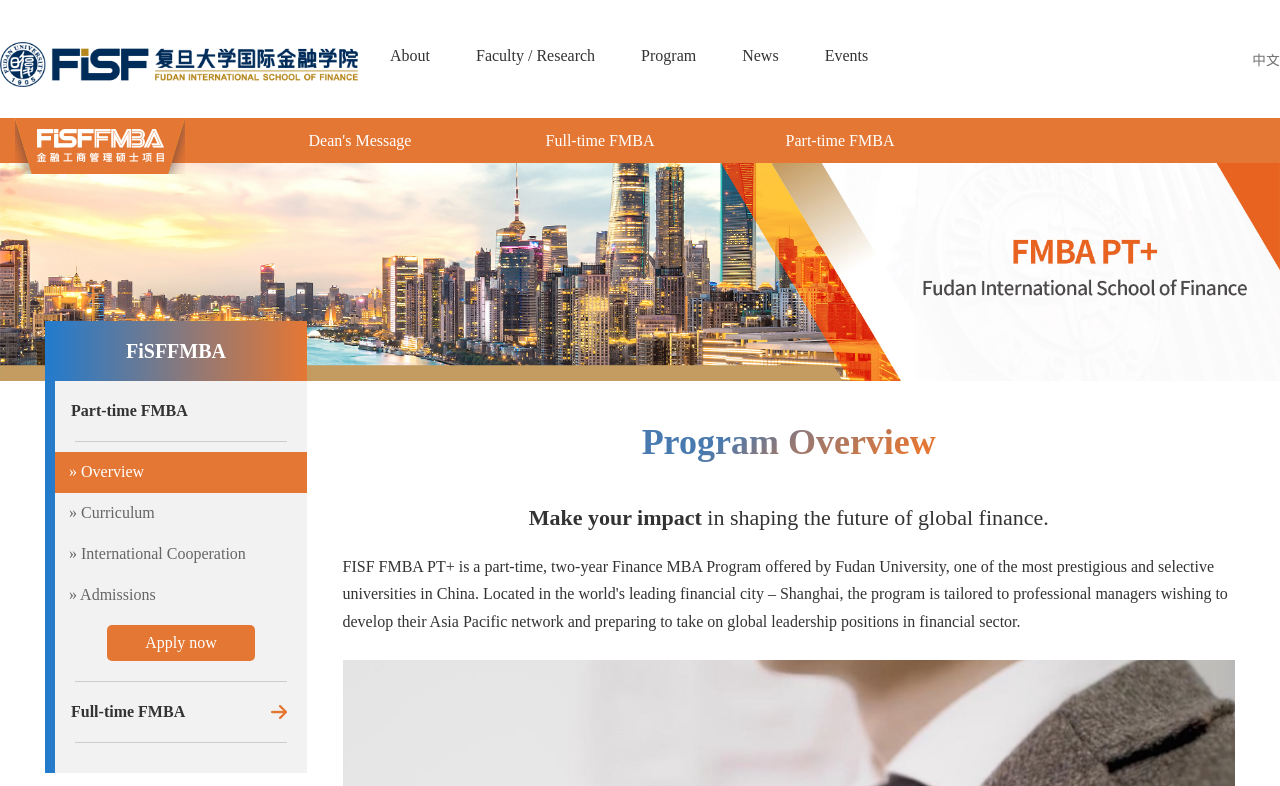Explain the features and main sections of the webpage comprehensively.

The webpage is about the Fudan University International Finance Institute (FISF), a business school that focuses on high-end financial talent education and financial research. 

At the top left corner, there is an image and a link. To the right of the image, there are five links: "About", "Faculty / Research", "Program", "News", and "Events". These links are aligned horizontally and are positioned near the top of the page. 

On the top right corner, there is a link "中文", which suggests that the webpage has a Chinese version. 

Below the top links, there is a section with three links: "", "Dean's Message", and "Full-time FMBA". These links are aligned horizontally and are positioned in the middle of the page. 

To the right of this section, there are two more links: "Part-time FMBA" and another "". These links are also aligned horizontally. 

Below this section, there is a long horizontal link that spans the entire width of the page. 

In the middle of the page, there are five links: "FiSFFMBA", "Part-time FMBA", "» Overview", "» Curriculum", "» International Cooperation", "» Admissions". These links are aligned vertically and are positioned on the left side of the page. 

To the right of these links, there is a section with a heading "Program Overview" and some text. Below this section, there is another section with a heading "Make your impact" and some text that continues to the next line, "in shaping the future of global finance." 

At the bottom of the page, there are two links: "Apply now" and "Full-time FMBA". These links are aligned horizontally and are positioned near the bottom of the page.